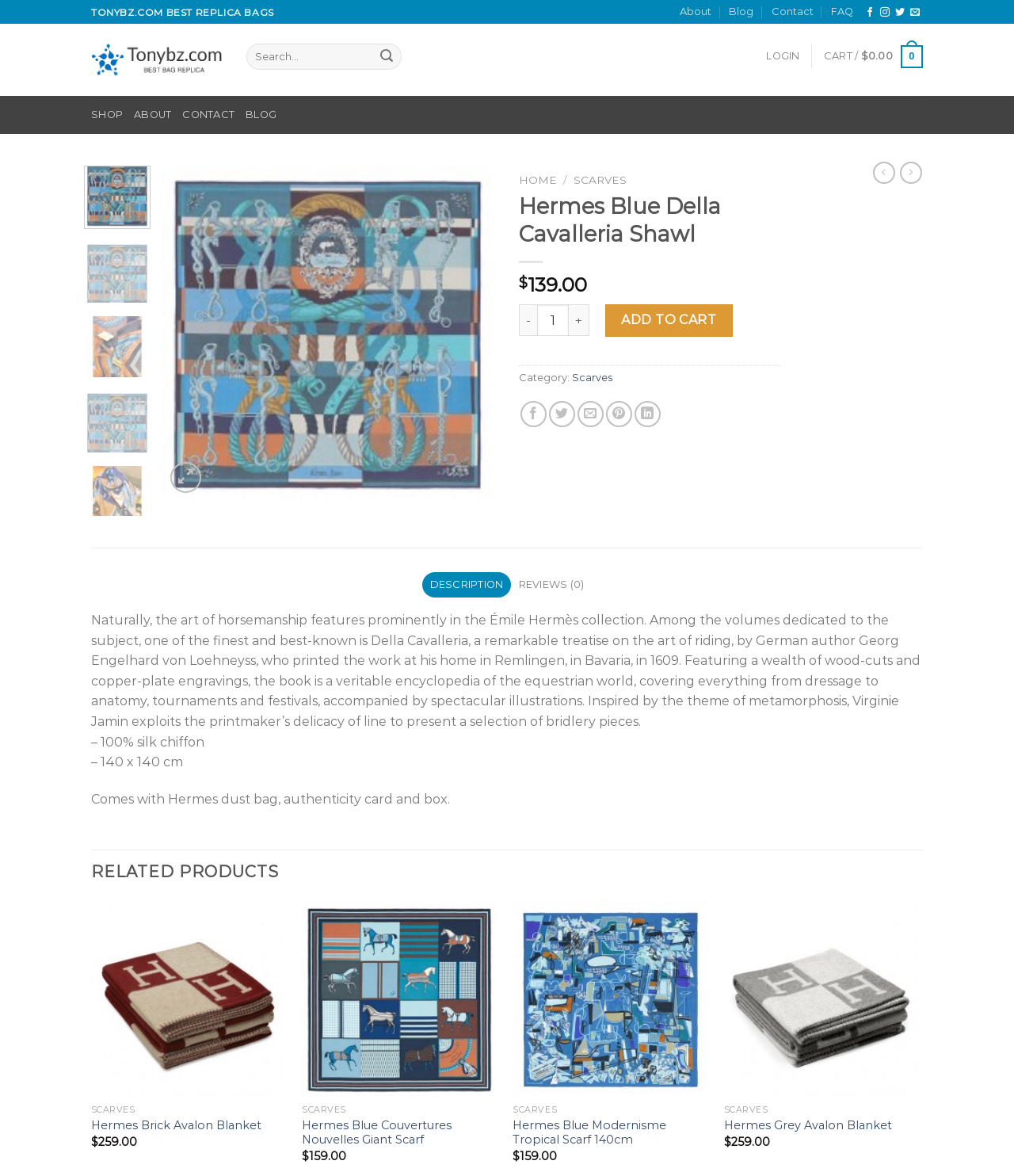Answer the question below using just one word or a short phrase: 
What is the price of the Hermes Blue Della Cavalleria Shawl?

$139.00